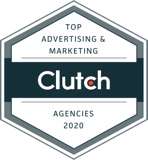What year is indicated on the badge?
Refer to the image and provide a thorough answer to the question.

The badge is described as recognizing the agency's excellence and reputation in the advertising and marketing industry, and the year 2020 is explicitly mentioned as the year of recognition, which is likely indicated on the badge itself.